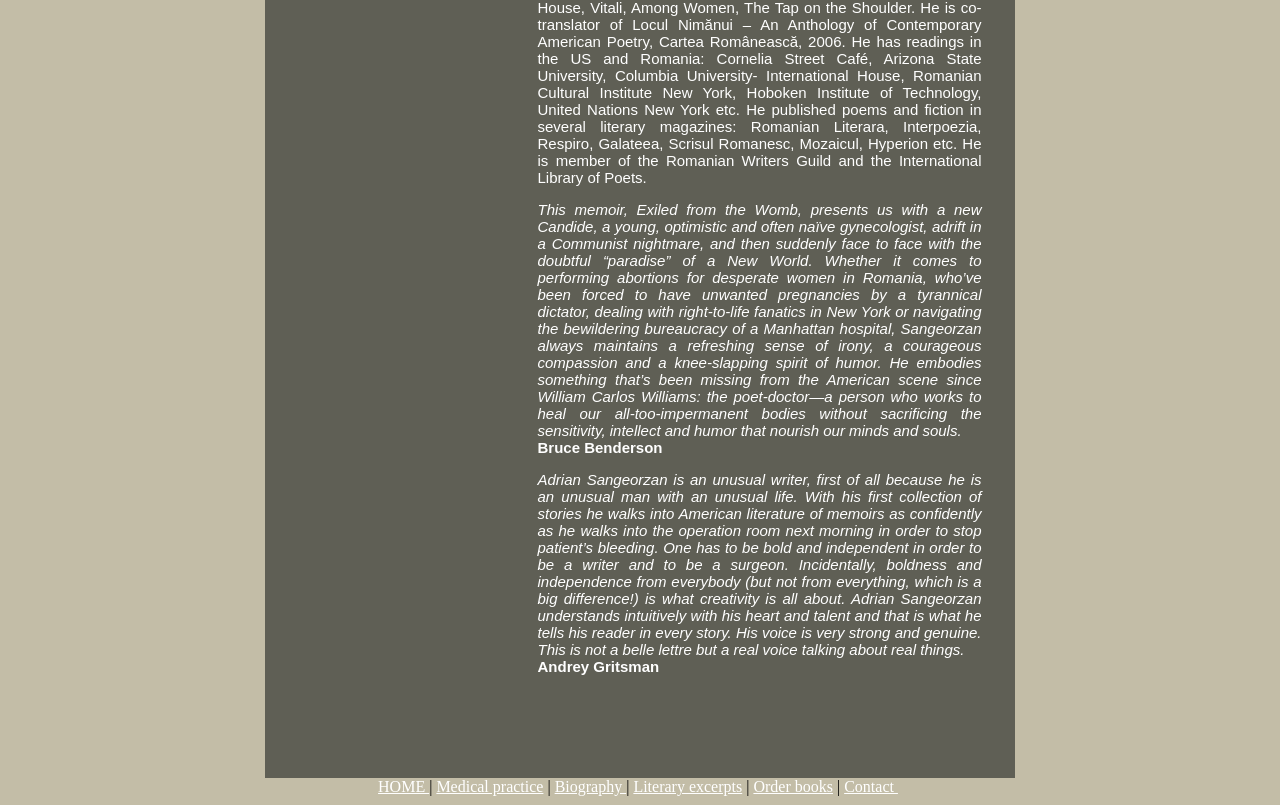Find the bounding box of the UI element described as follows: "Biography".

[0.433, 0.966, 0.489, 0.988]